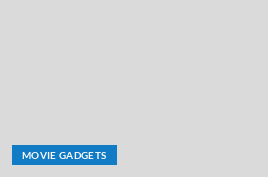Provide a comprehensive description of the image.

The image features a button labeled "MOVIE GADGETS," prominently displayed on a light gray background. This button invites users to explore various gadgets related to movies, possibly showcasing innovative film-related technology or accessories. Positioned centrally in the layout, it serves as a navigational element that enhances the user experience by directing them to a section dedicated to gadgets, enriching their cinematic adventures. The clean design and clear labeling ensure that viewers can easily identify and engage with the content associated with movie gadgets.